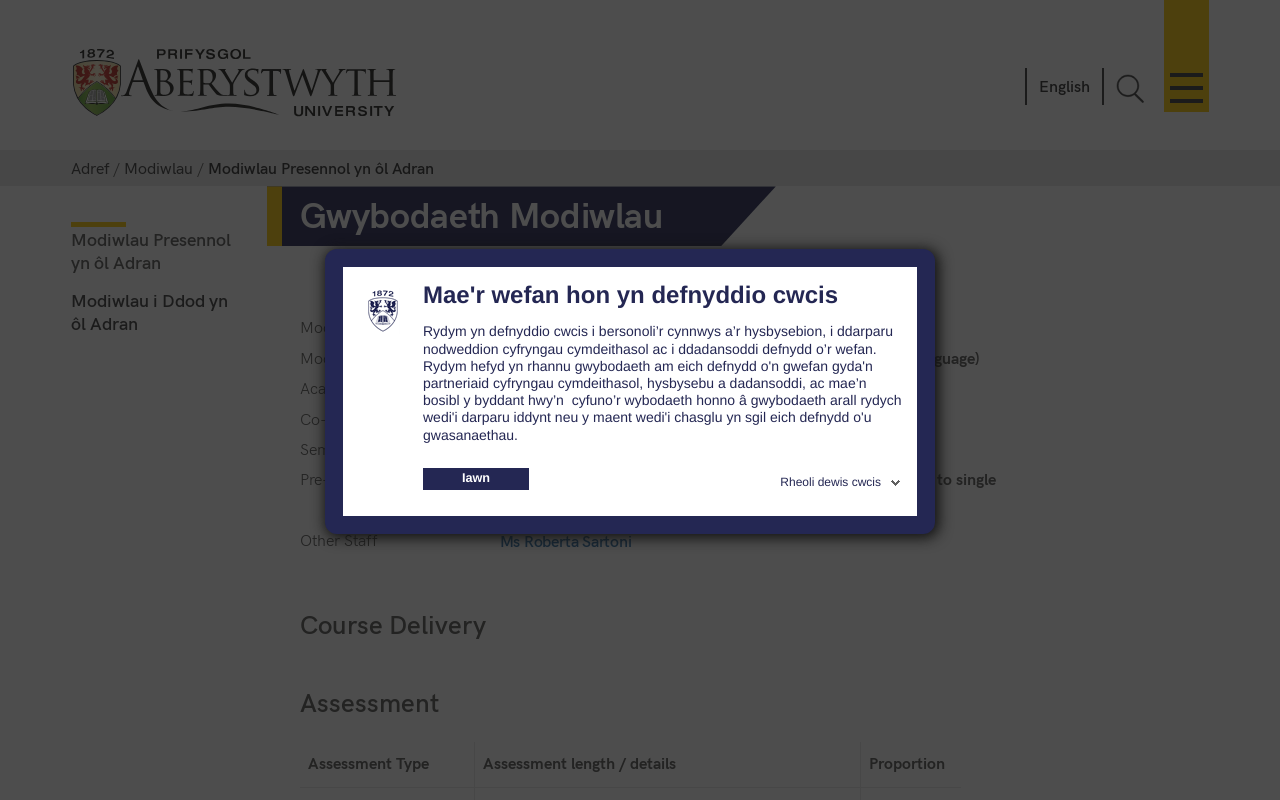What is the semester of the Italian Language course?
Please provide a detailed and comprehensive answer to the question.

I found the semester by looking at the 'Semester' section on the webpage, which is located below the 'Co-ordinator' section. The semester is listed as 'Semester 2 (Taught over 2 semesters)'.